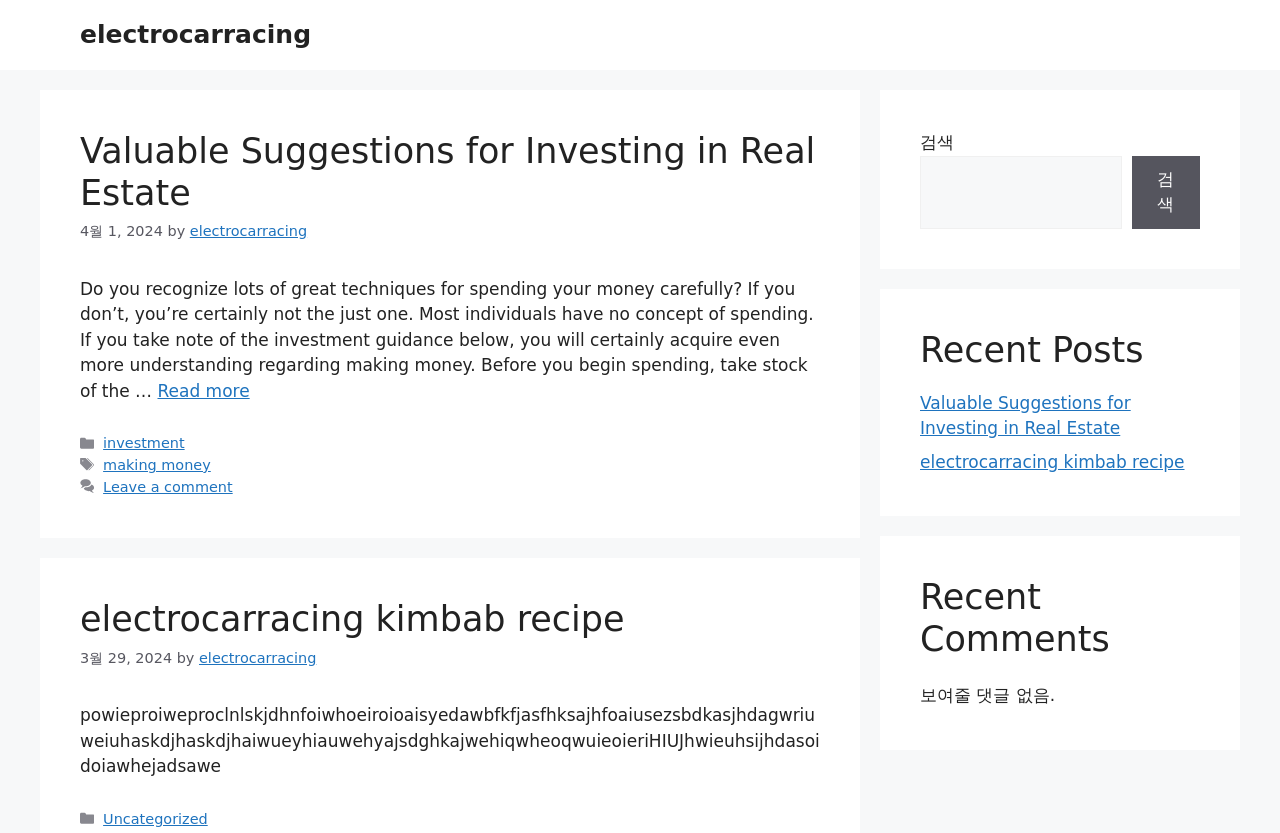Determine the bounding box coordinates of the clickable element necessary to fulfill the instruction: "search for something". Provide the coordinates as four float numbers within the 0 to 1 range, i.e., [left, top, right, bottom].

[0.719, 0.187, 0.876, 0.274]